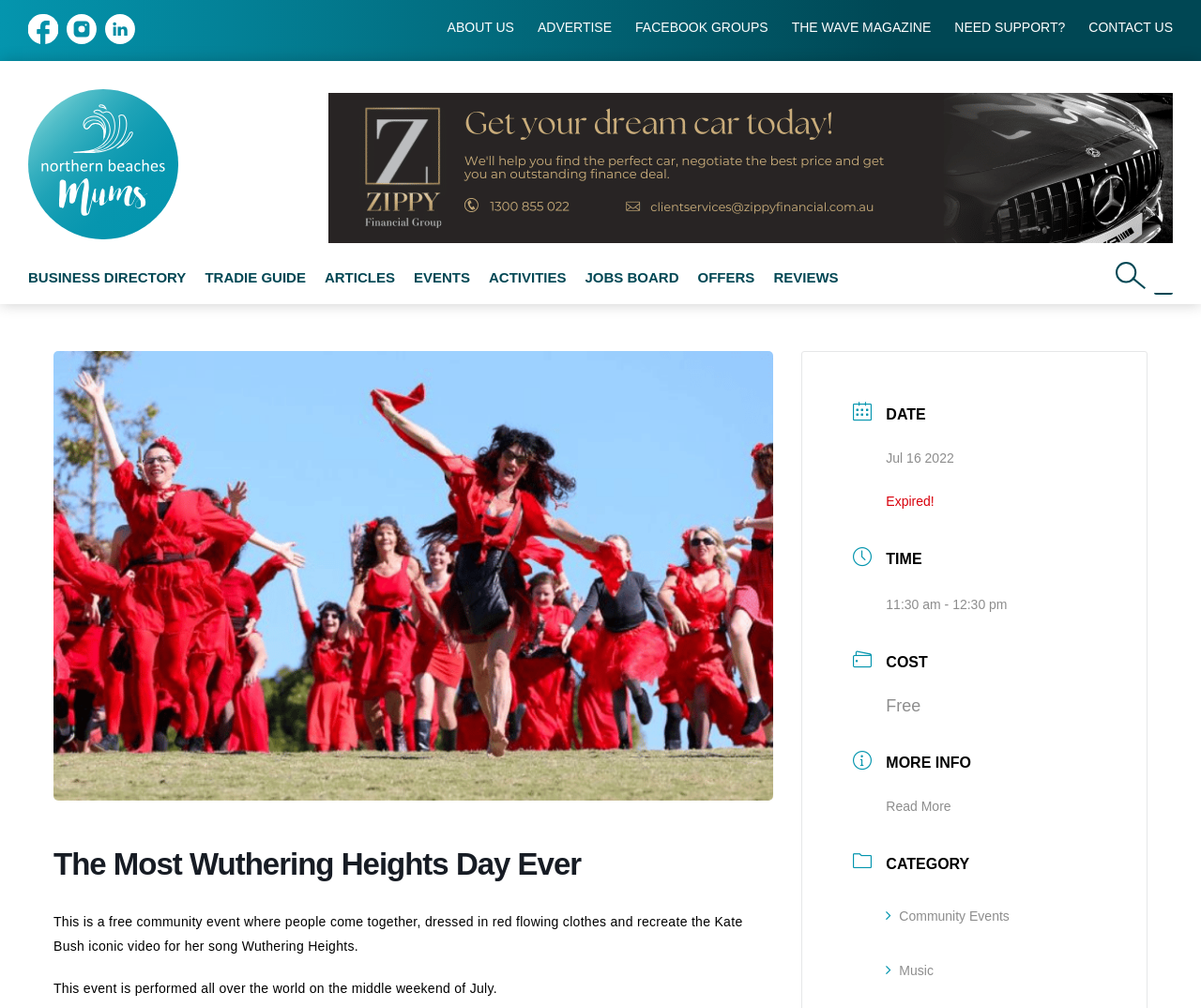Determine the main text heading of the webpage and provide its content.

The Most Wuthering Heights Day Ever